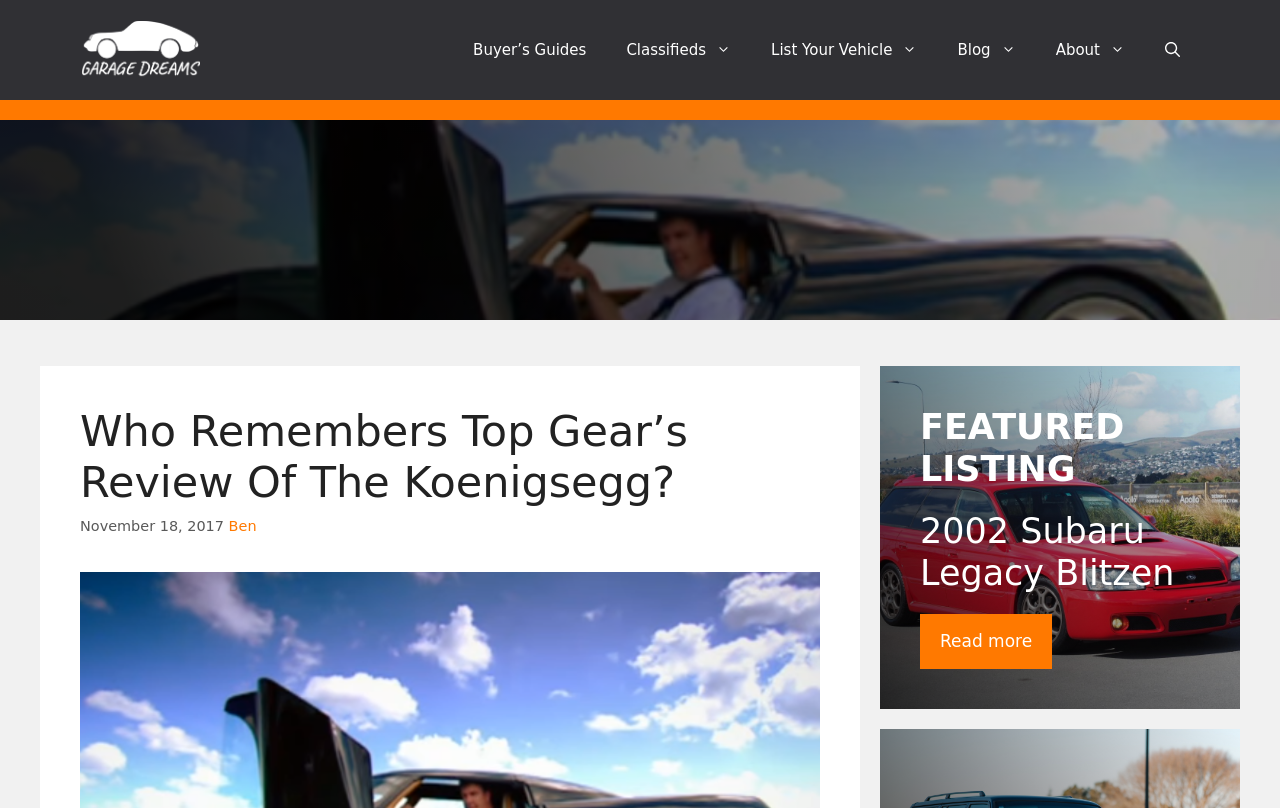Please provide the bounding box coordinates in the format (top-left x, top-left y, bottom-right x, bottom-right y). Remember, all values are floating point numbers between 0 and 1. What is the bounding box coordinate of the region described as: Ben

[0.179, 0.641, 0.2, 0.661]